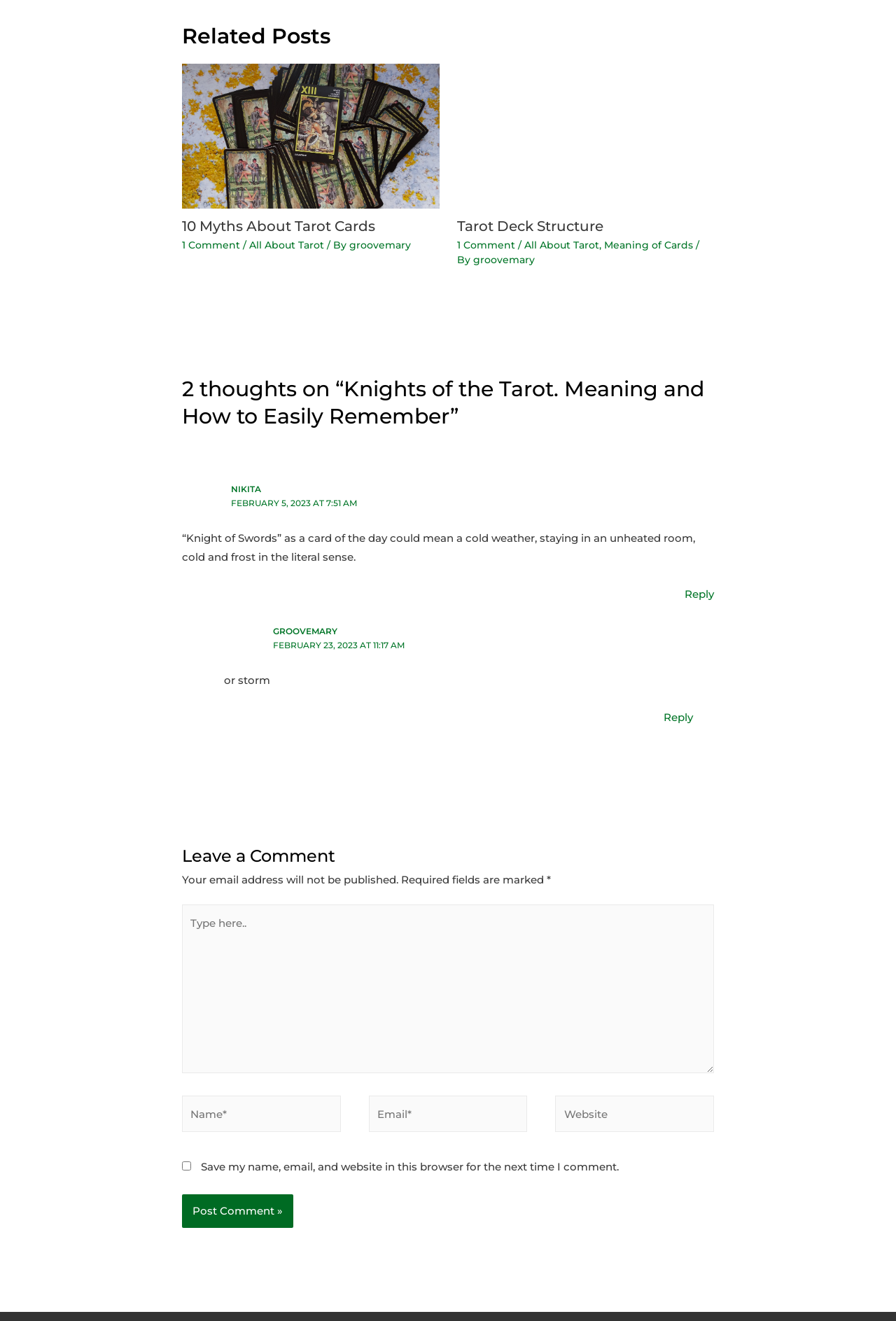What is the function of the 'Post Comment »' button?
Please answer the question with a detailed and comprehensive explanation.

The 'Post Comment »' button is located at the bottom of the comment form, and its function is to submit a comment to the post, after filling in the required fields such as name, email, and comment content.